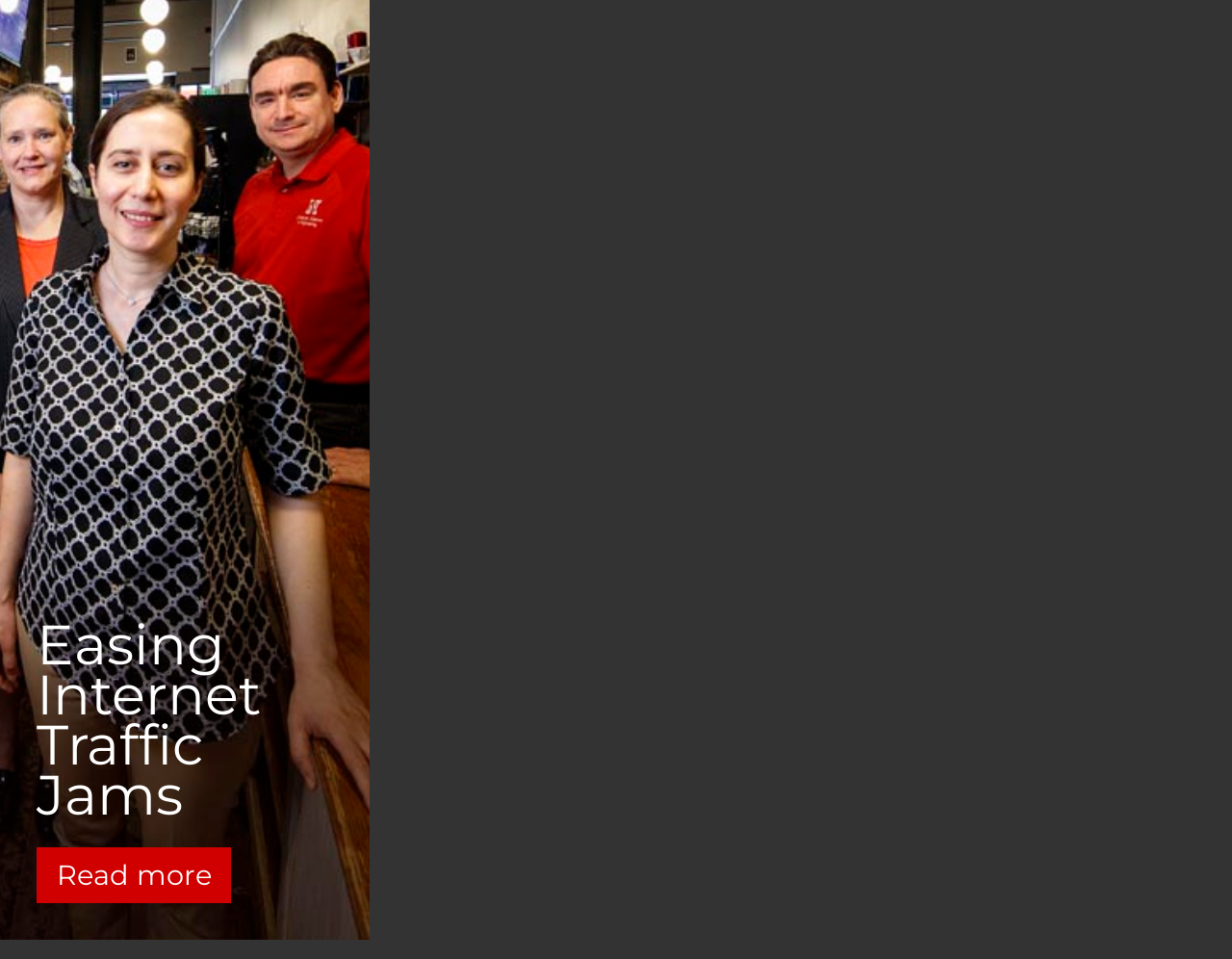Find the bounding box coordinates for the HTML element described in this sentence: "National Institutes of Health". Provide the coordinates as four float numbers between 0 and 1, in the format [left, top, right, bottom].

[0.457, 0.049, 0.636, 0.072]